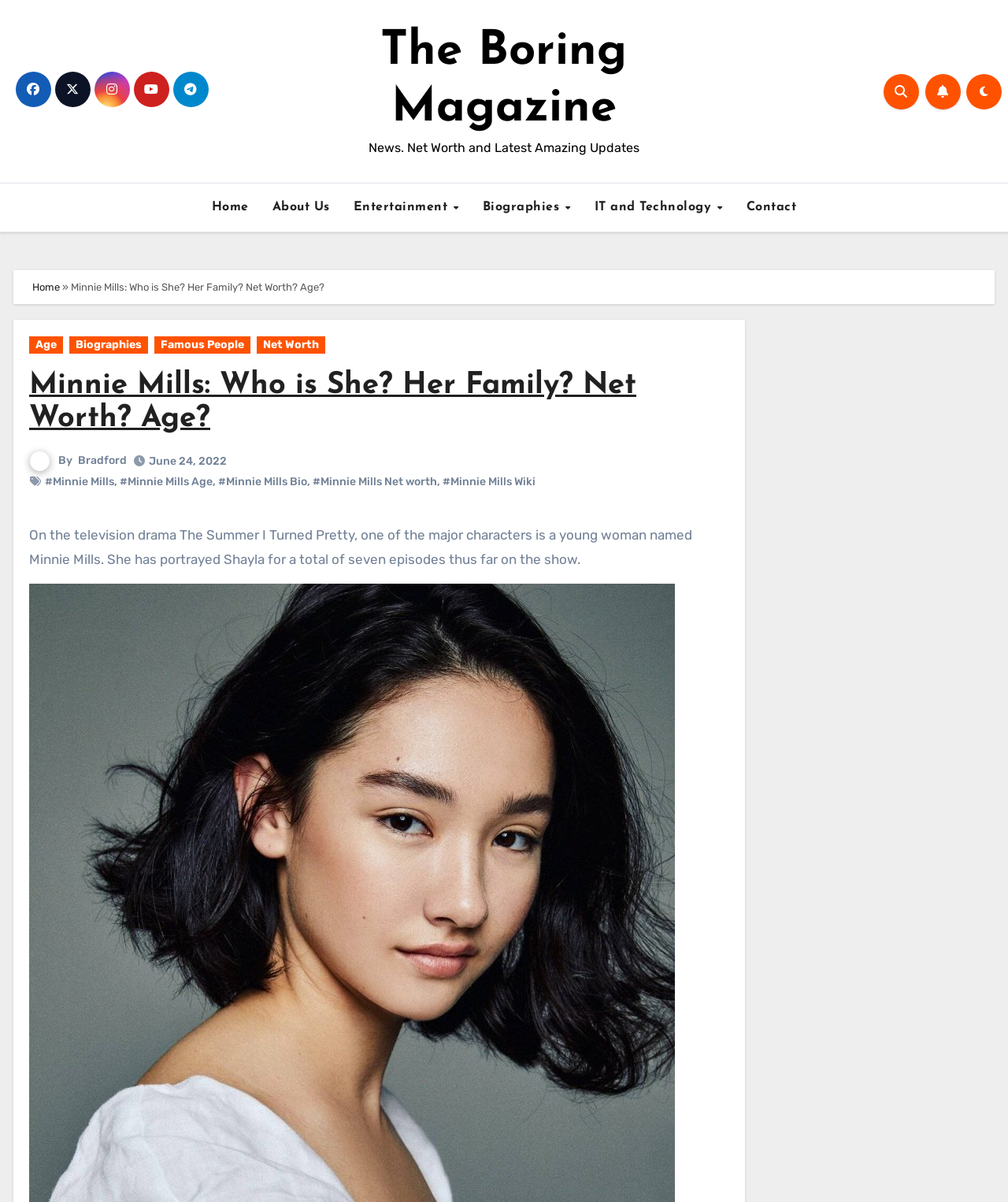Please find and provide the title of the webpage.

Minnie Mills: Who is She? Her Family? Net Worth? Age?